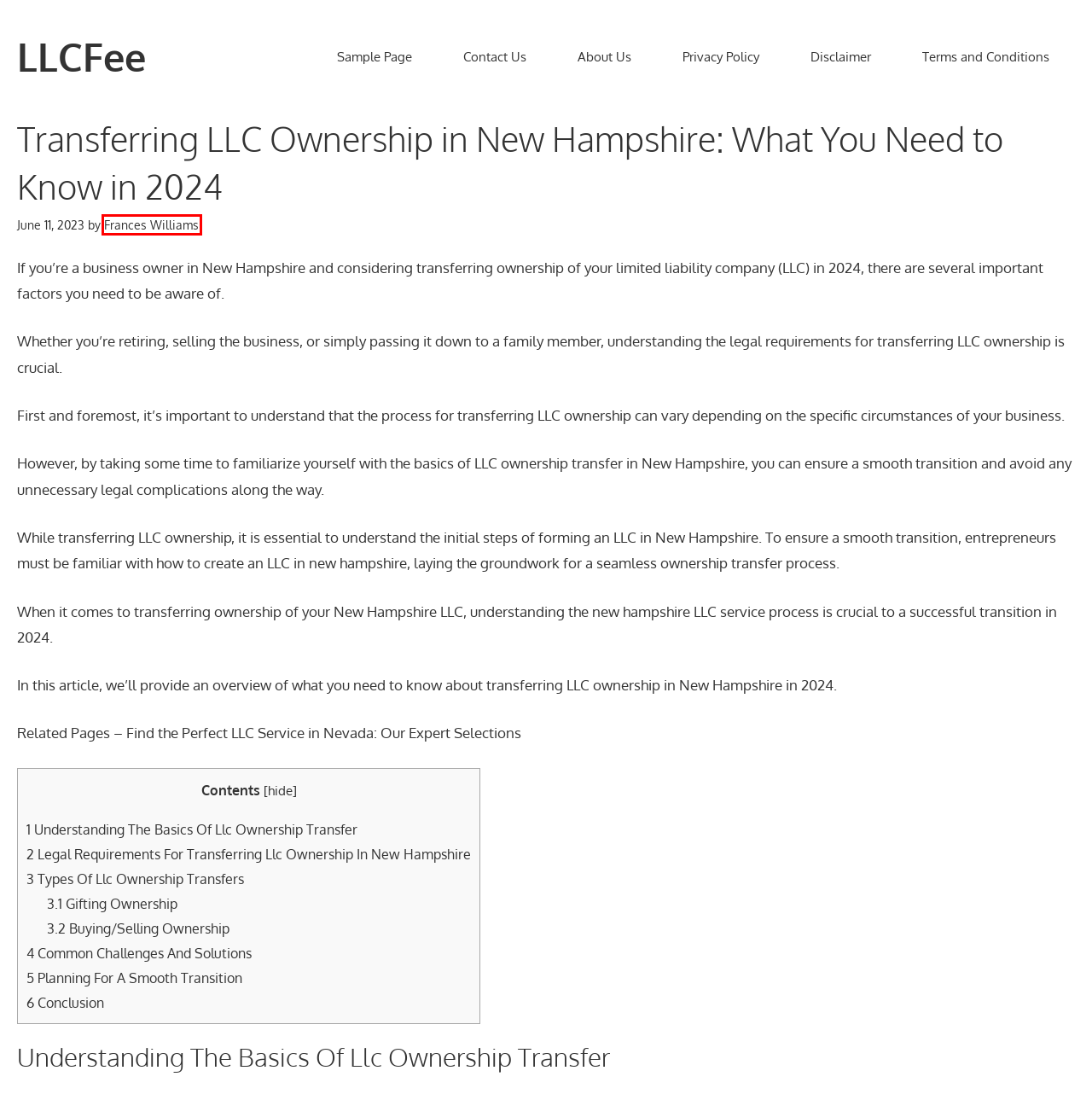Observe the webpage screenshot and focus on the red bounding box surrounding a UI element. Choose the most appropriate webpage description that corresponds to the new webpage after clicking the element in the bounding box. Here are the candidates:
A. How to Create an LLC in 2023: A Definitive Guide - LLCFee
B. About Us - LLCFee
C. Frances Williams, Author at LLCFee
D. Find the Perfect LLC Service in Nevada: Our Expert Selections - LLCFee
E. Find the Perfect LLC Service in New Hampshire: Our Expert Selections - LLCFee
F. Terms and Conditions - LLCFee
G. Creating an New Hampshire LLC in 2024 - LLCFee
H. Privacy Policy - LLCFee

C